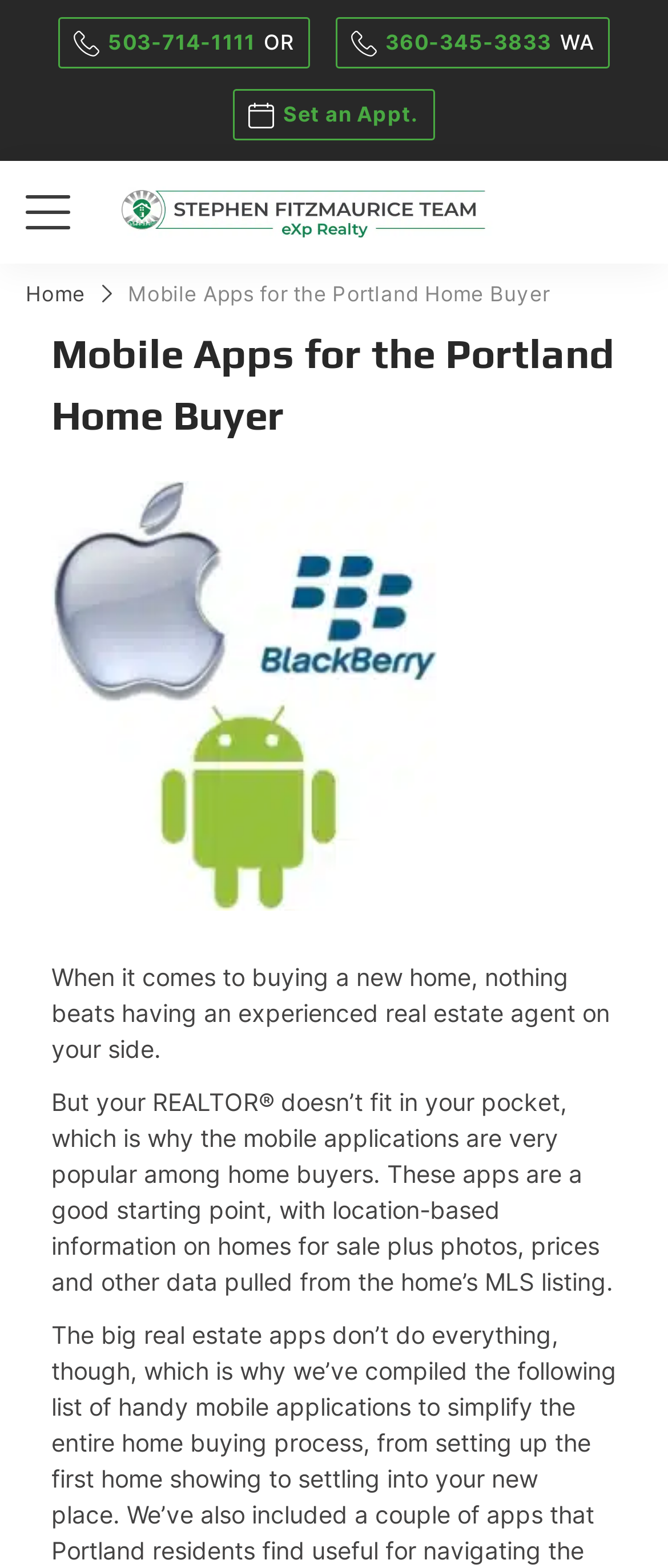What is the logo of the webpage?
Refer to the image and give a detailed answer to the query.

I found the logo of the webpage by looking at the top section of the webpage, where I saw an image with the text 'logo'. This suggests that the logo of the webpage is an image.